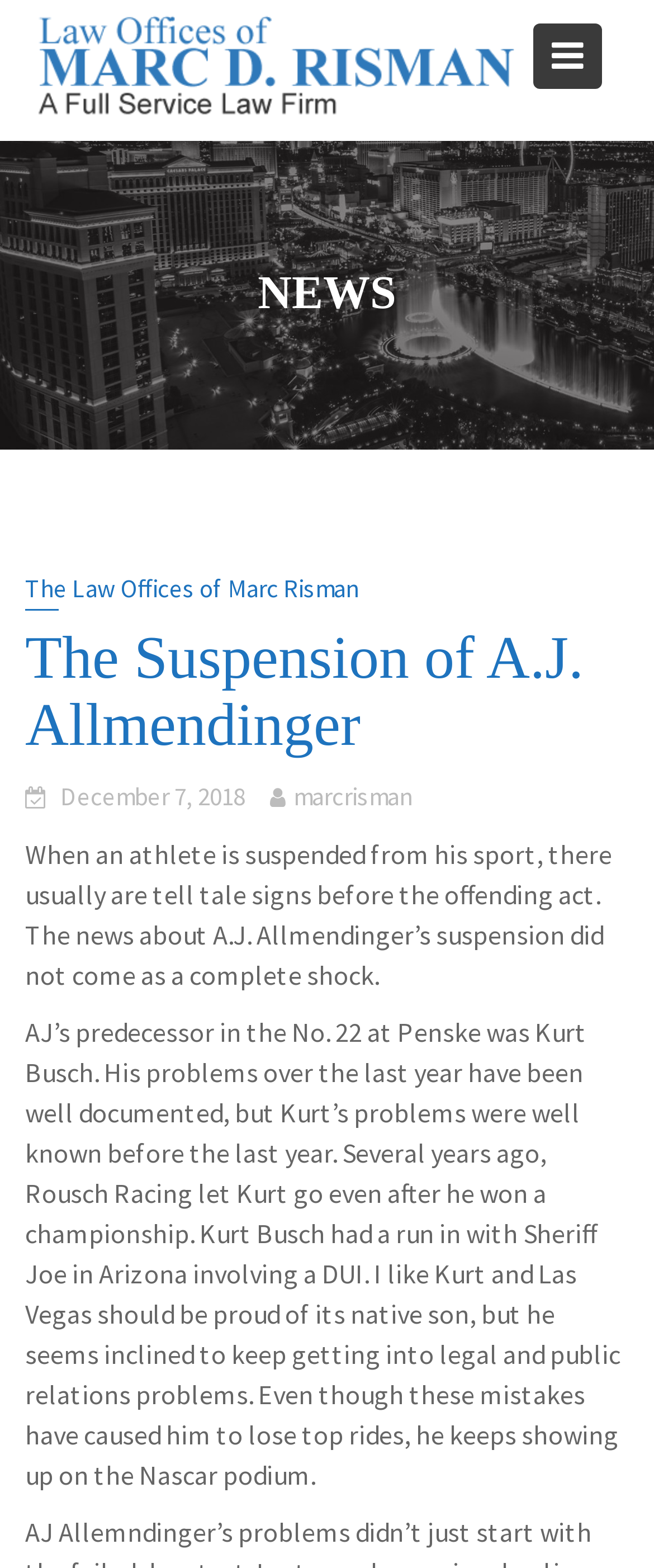Determine the bounding box for the UI element that matches this description: "December 7, 2018".

[0.092, 0.498, 0.374, 0.518]